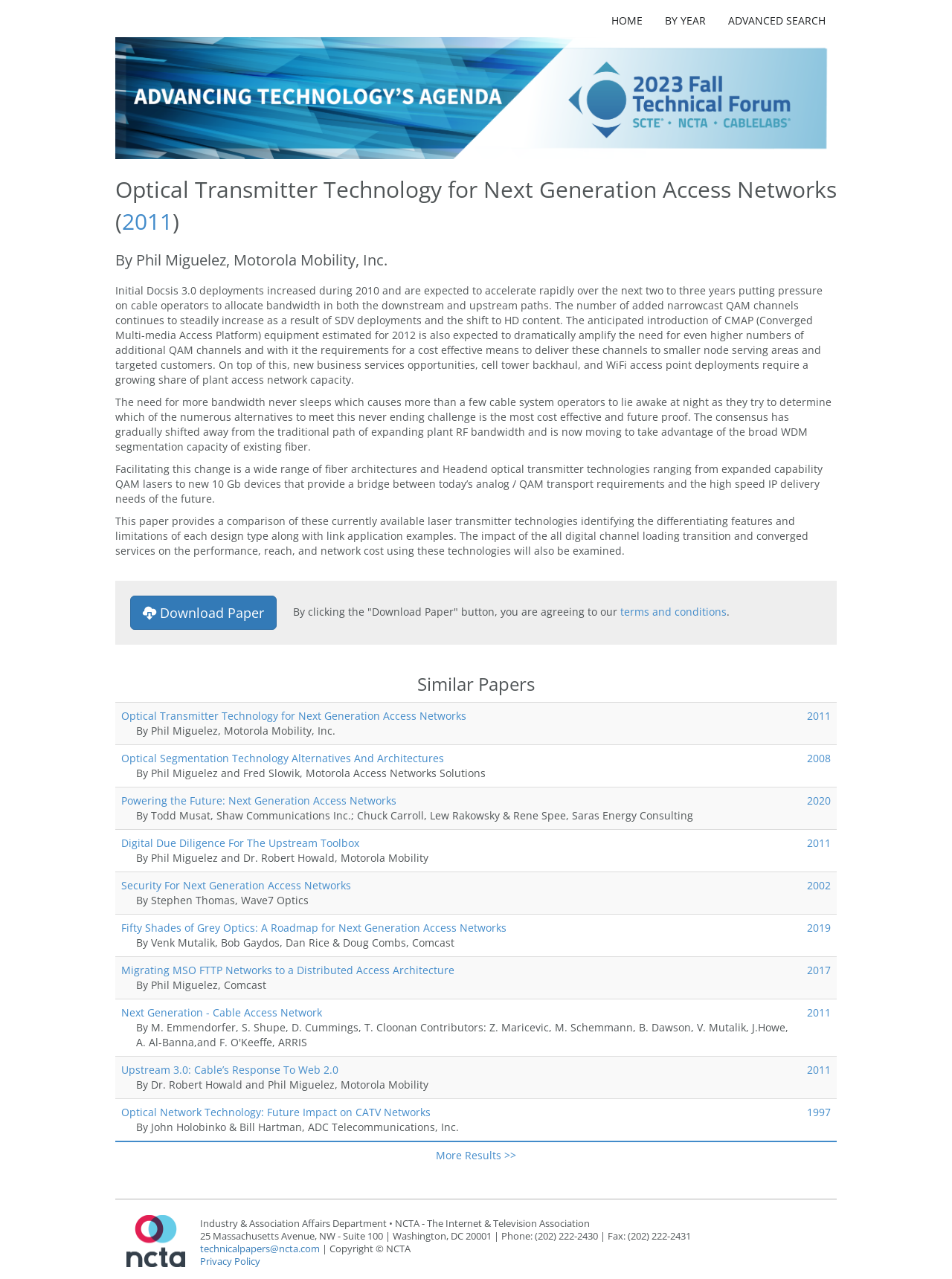Please identify the bounding box coordinates of the element on the webpage that should be clicked to follow this instruction: "Download Paper". The bounding box coordinates should be given as four float numbers between 0 and 1, formatted as [left, top, right, bottom].

[0.137, 0.466, 0.291, 0.493]